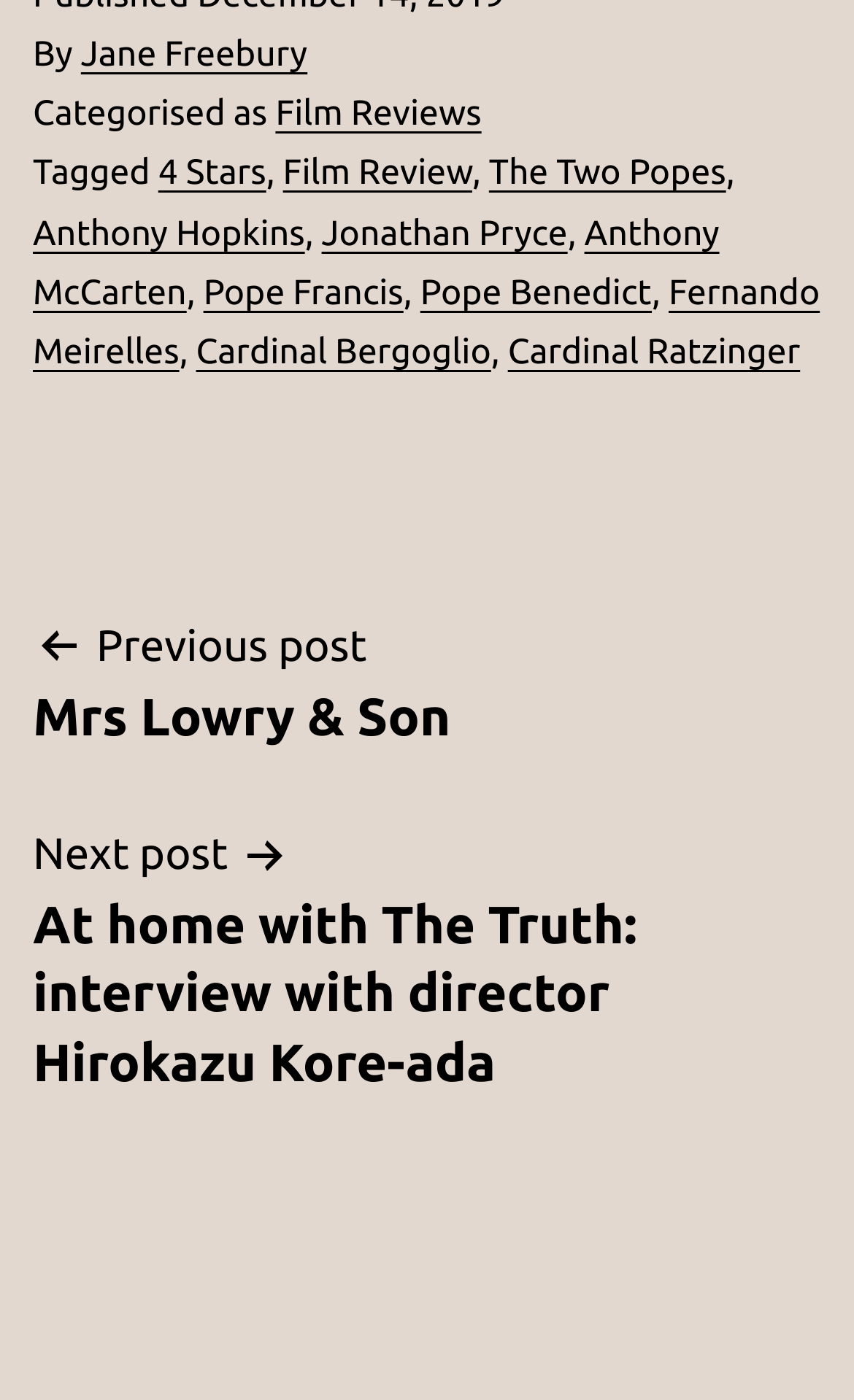Highlight the bounding box of the UI element that corresponds to this description: "Previous postMrs Lowry & Son".

[0.038, 0.435, 0.962, 0.537]